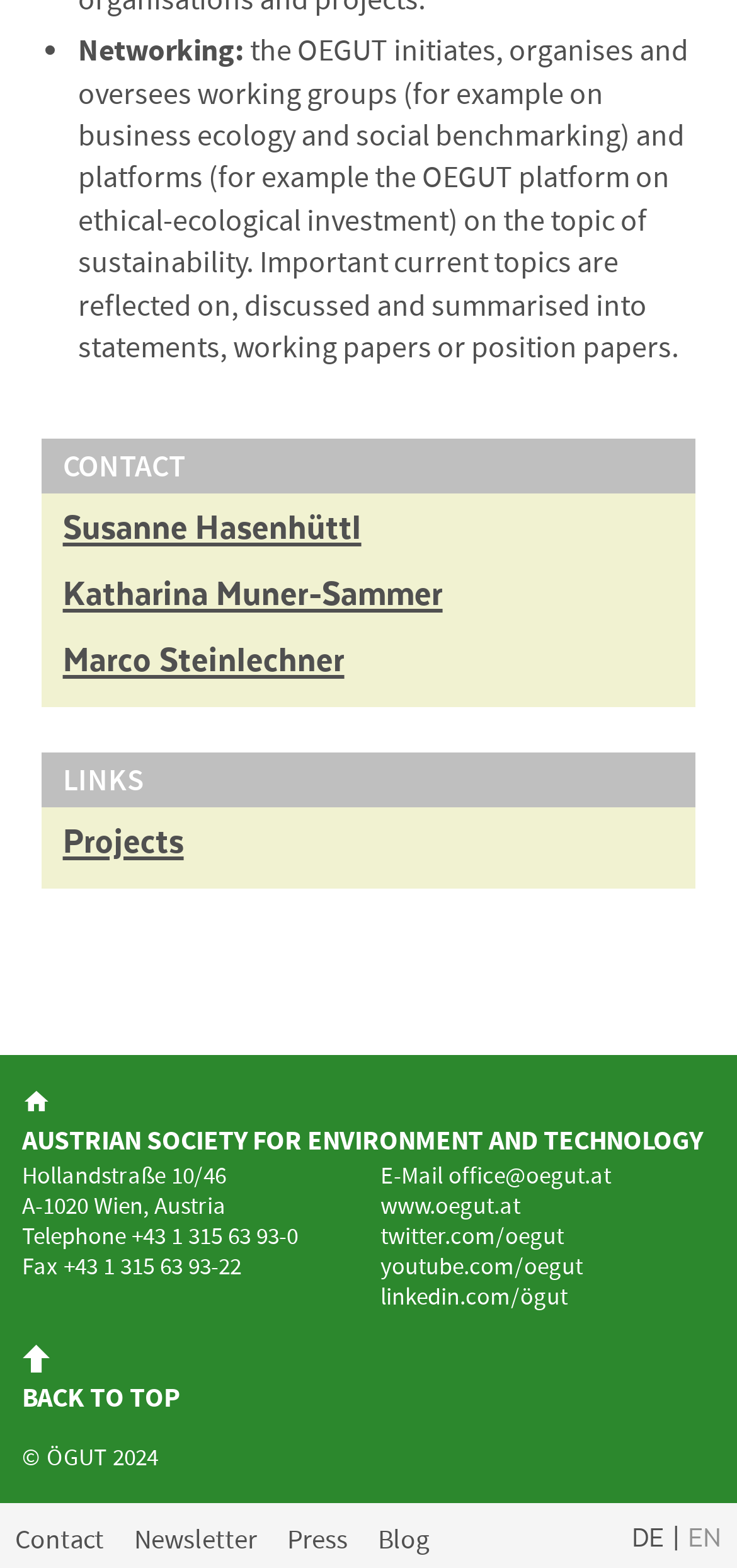Analyze the image and provide a detailed answer to the question: What is the phone number of the organization?

I found the answer by looking at the link element with the text '+43 1 315 63 93-0' which is located next to the 'Telephone' label.